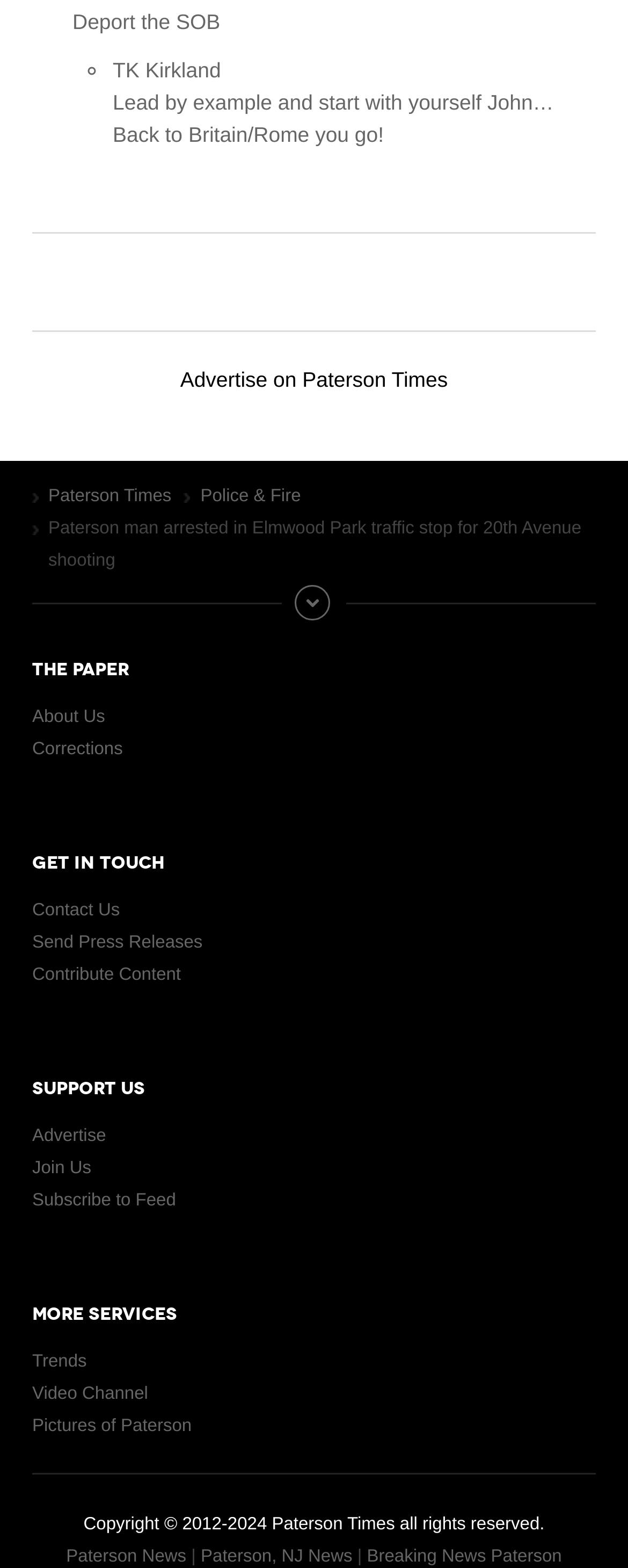What is the name of the website?
Please provide a single word or phrase answer based on the image.

Paterson Times